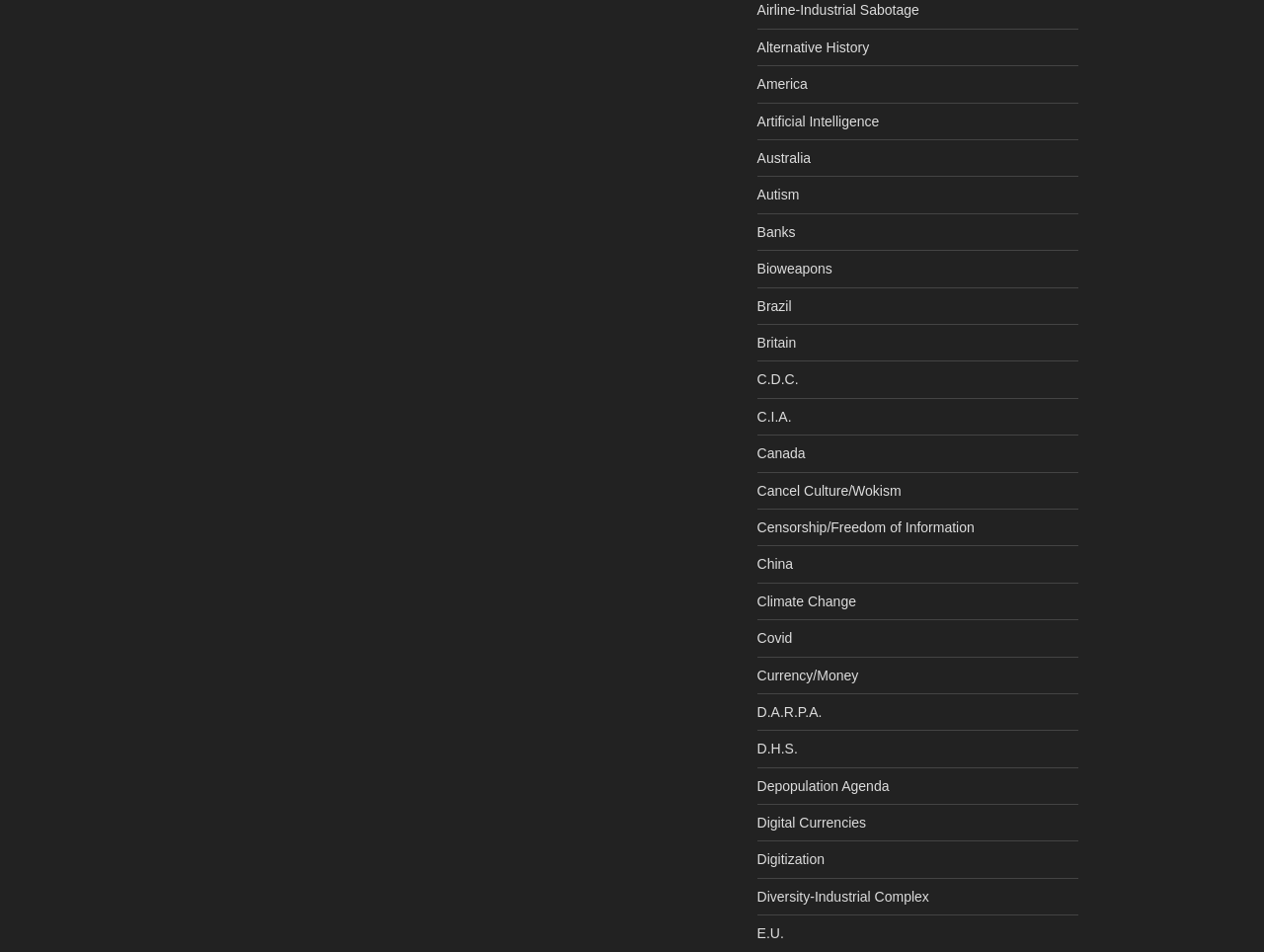Please find the bounding box coordinates of the section that needs to be clicked to achieve this instruction: "Explore the topic of Artificial Intelligence".

[0.599, 0.119, 0.696, 0.136]